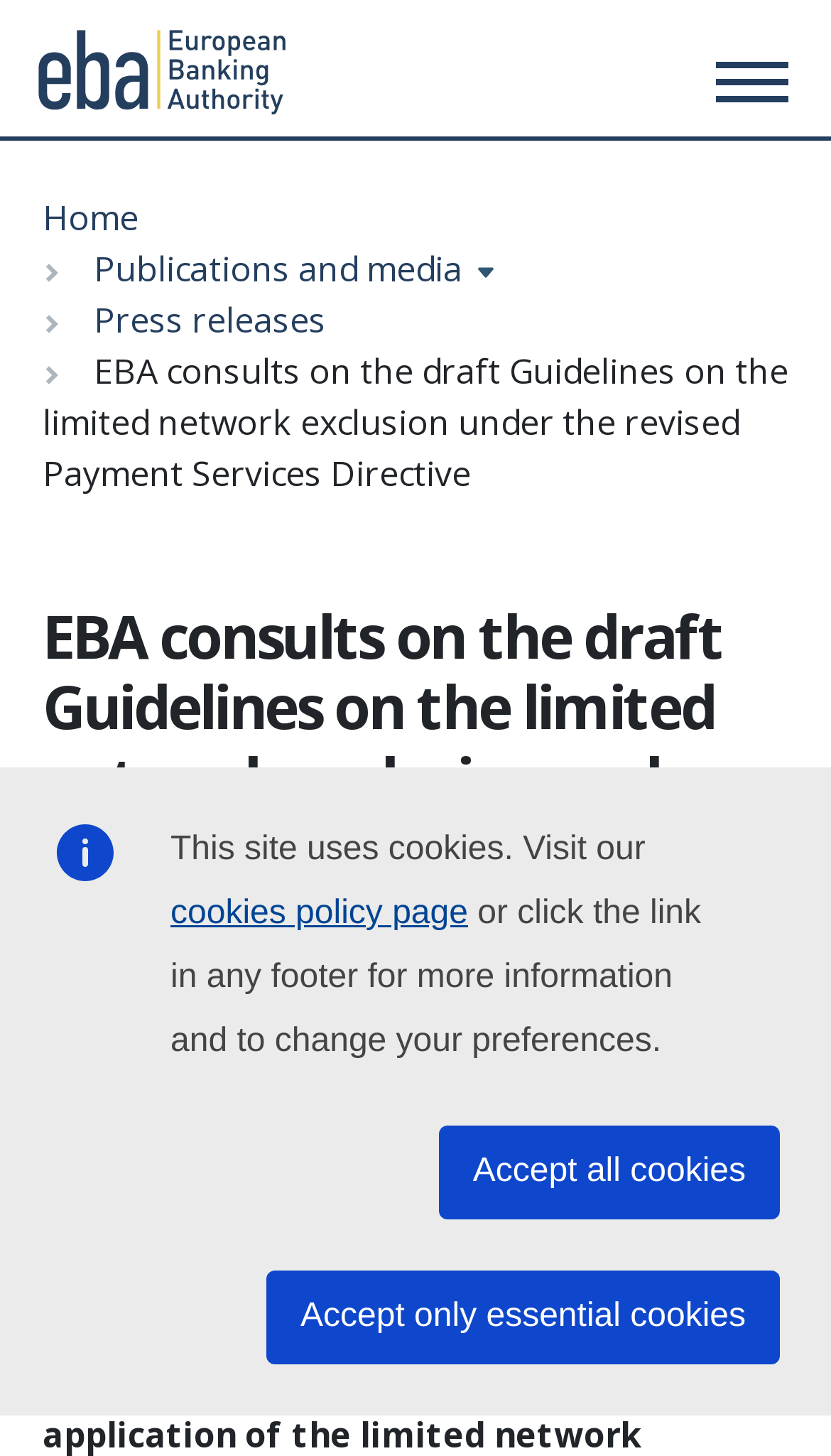What is the text of the webpage's headline?

EBA consults on the draft Guidelines on the limited network exclusion under the revised Payment Services Directive